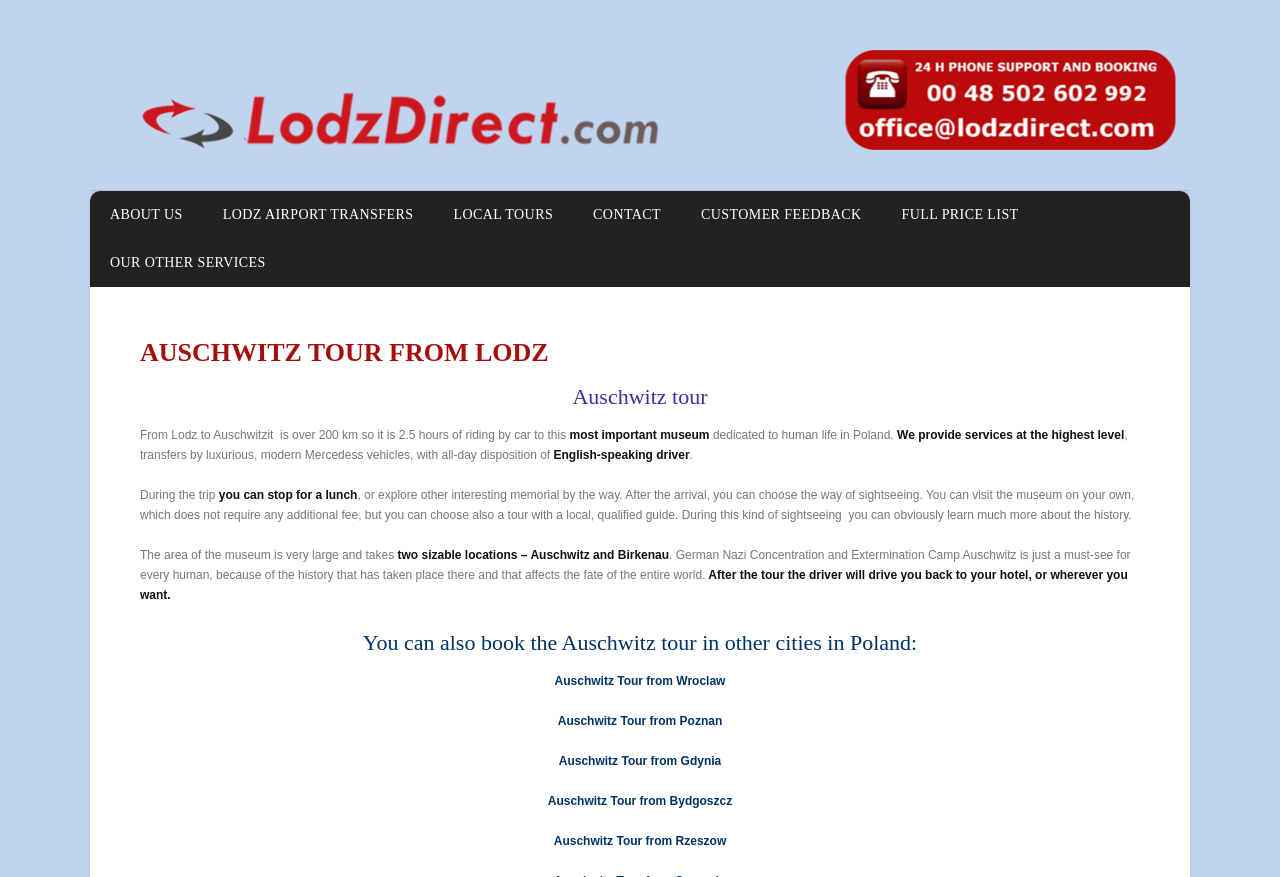Please locate the clickable area by providing the bounding box coordinates to follow this instruction: "View the FULL PRICE LIST".

[0.697, 0.218, 0.804, 0.273]